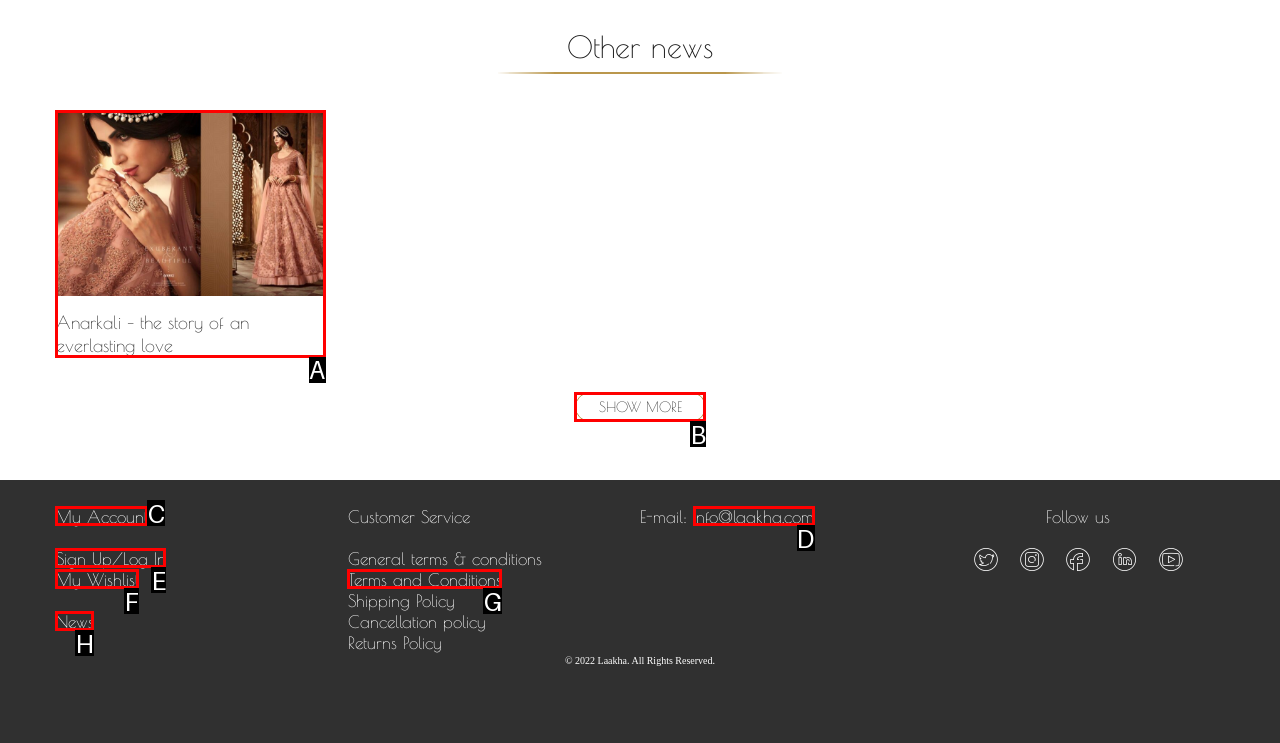From the choices provided, which HTML element best fits the description: info@laakha.com? Answer with the appropriate letter.

D